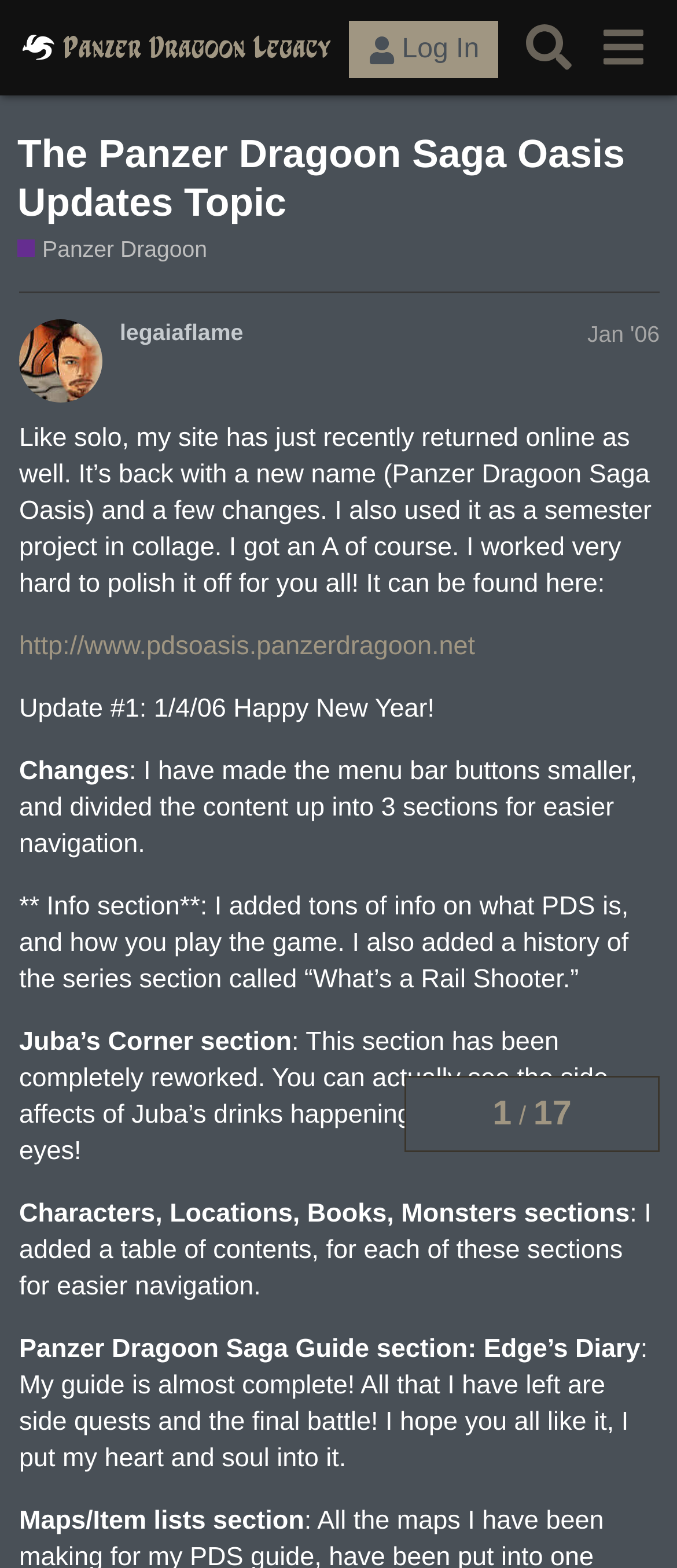Given the element description alt="Panzer Dragoon Legacy", predict the bounding box coordinates for the UI element in the webpage screenshot. The format should be (top-left x, top-left y, bottom-right x, bottom-right y), and the values should be between 0 and 1.

[0.026, 0.01, 0.499, 0.05]